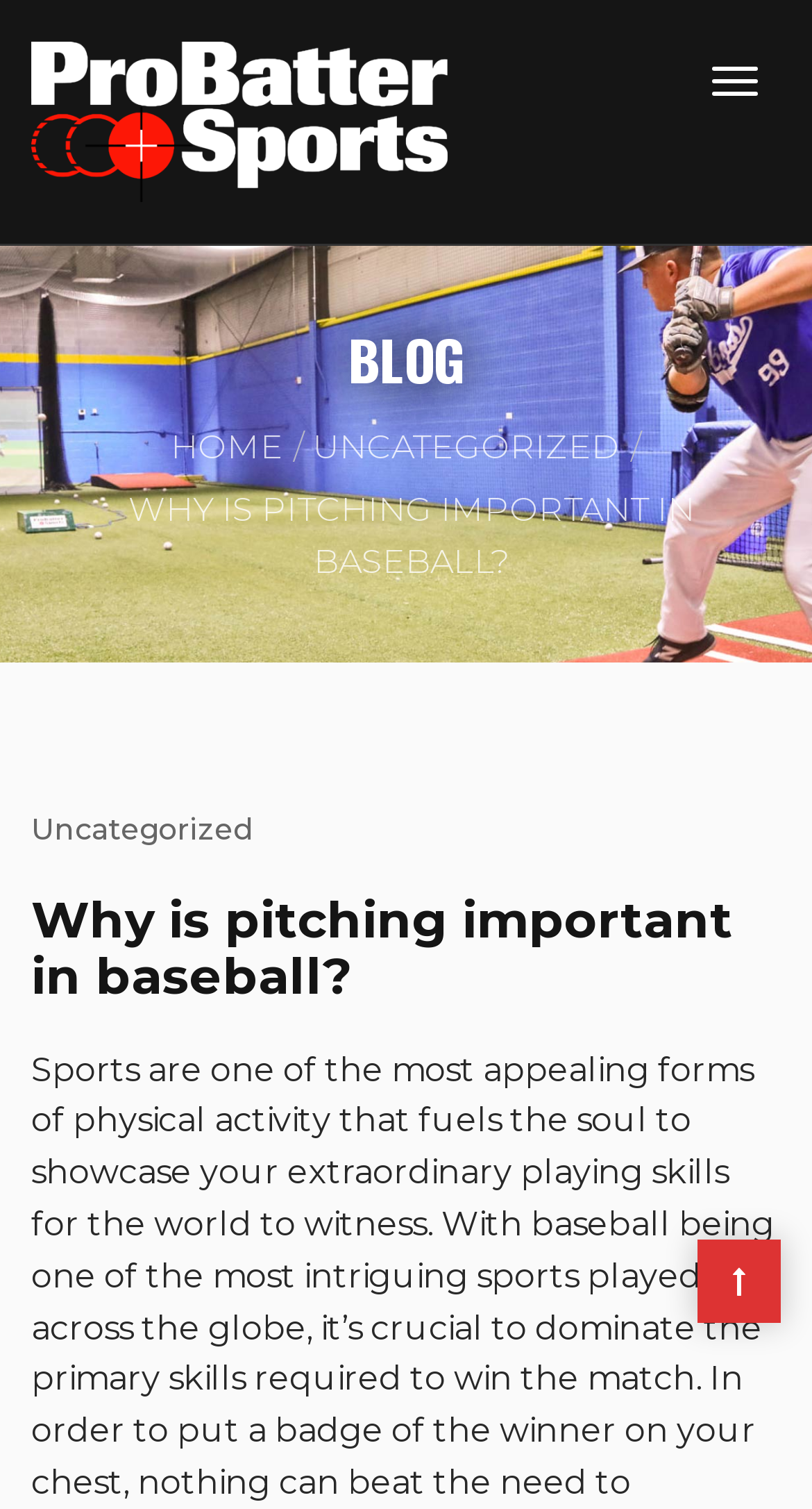Generate a comprehensive description of the contents of the webpage.

The webpage is about the importance of pitching in baseball. At the top right corner, there is a button that controls the navbar. On the top left, there is a link to "ProBatter Sports" accompanied by an image with the same name. Below the image, there is a heading that reads "BLOG". 

Underneath the "BLOG" heading, there are three links: "HOME/", "UNCATEGORIZED/", and a link with no text. The main content of the webpage starts with a heading that asks "WHY IS PITCHING IMPORTANT IN BASEBALL?" followed by a link to "Uncategorized". 

Below the main heading, there is another heading with the same question, "Why is pitching important in baseball?", which likely starts the main article. At the bottom right corner, there is another link with no text.